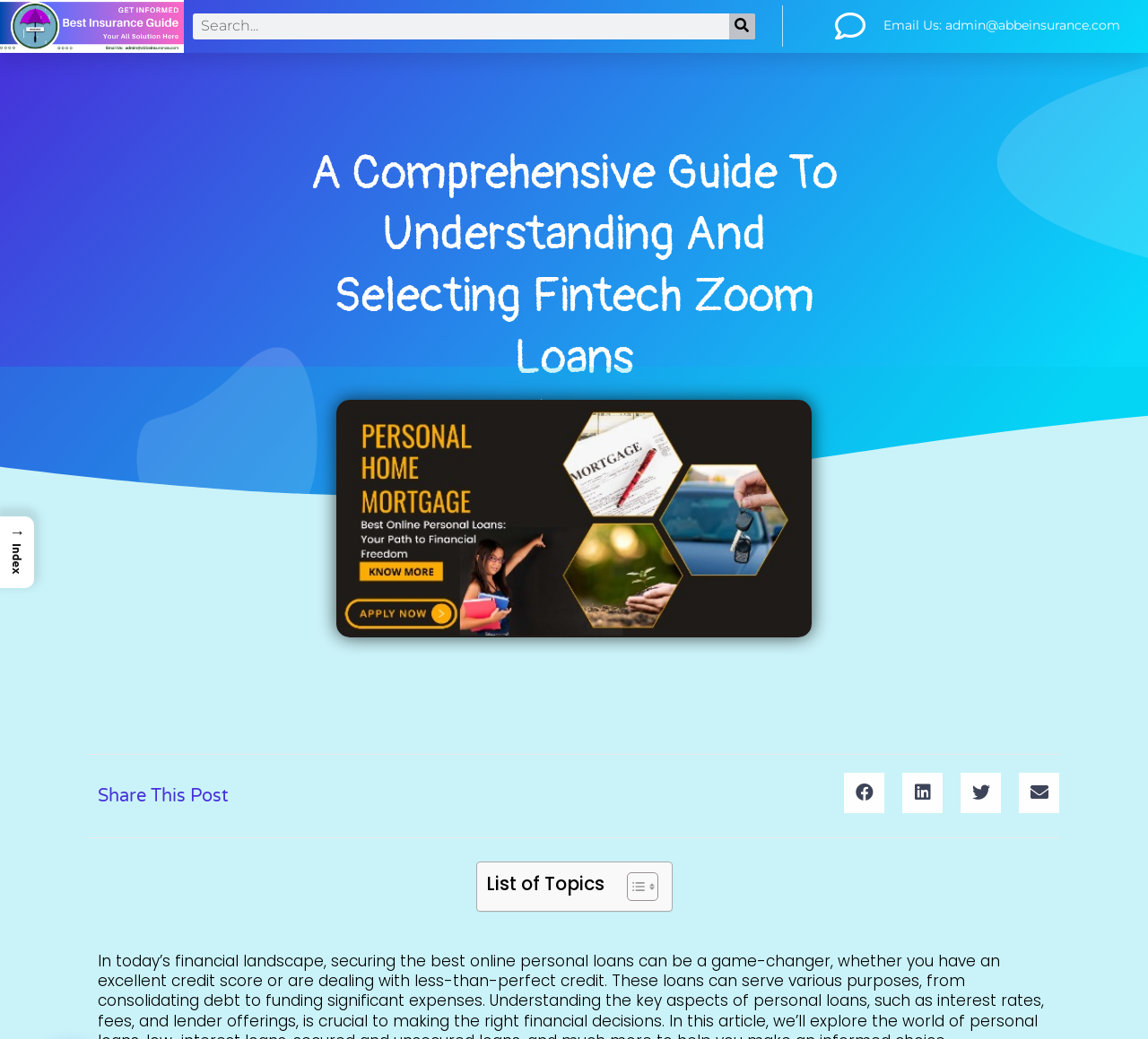Bounding box coordinates are specified in the format (top-left x, top-left y, bottom-right x, bottom-right y). All values are floating point numbers bounded between 0 and 1. Please provide the bounding box coordinate of the region this sentence describes: parent_node: Search name="s" placeholder="Search..."

[0.142, 0.032, 0.281, 0.05]